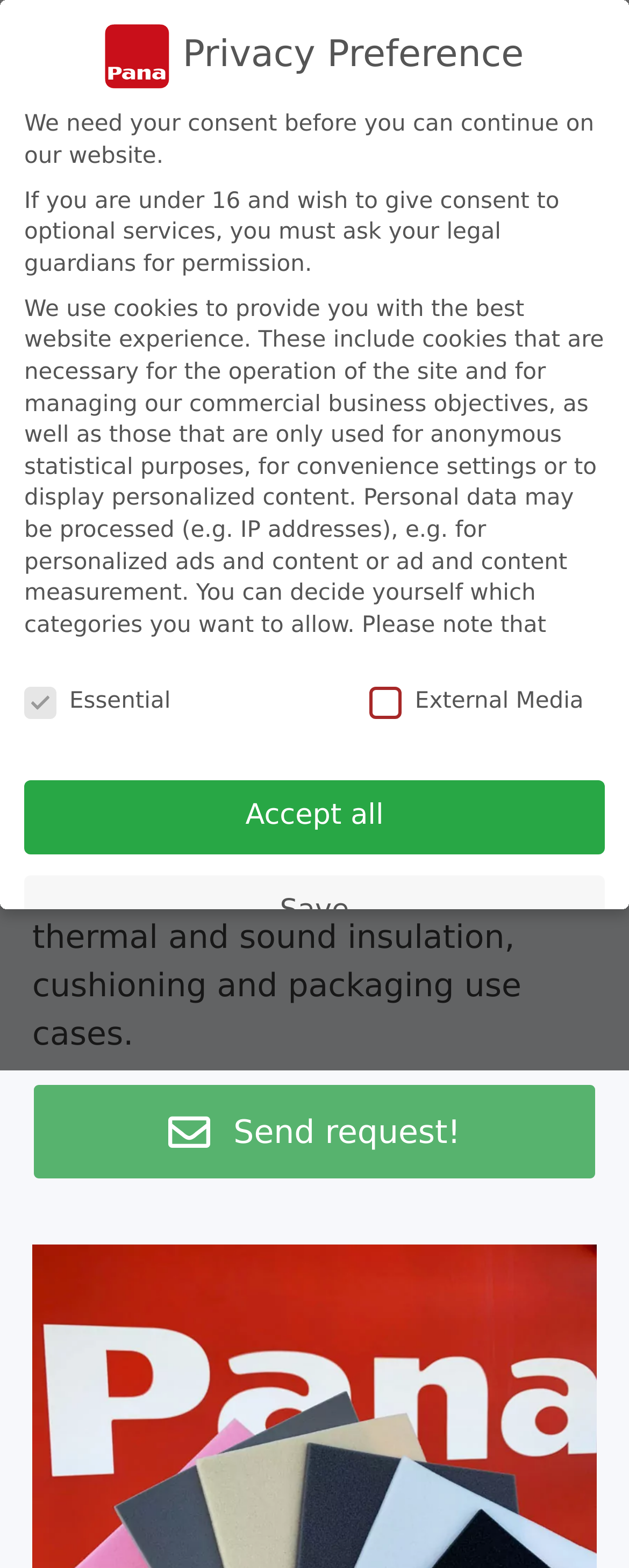Determine the bounding box coordinates for the HTML element described here: "Individual Privacy Preferences".

[0.298, 0.681, 0.702, 0.693]